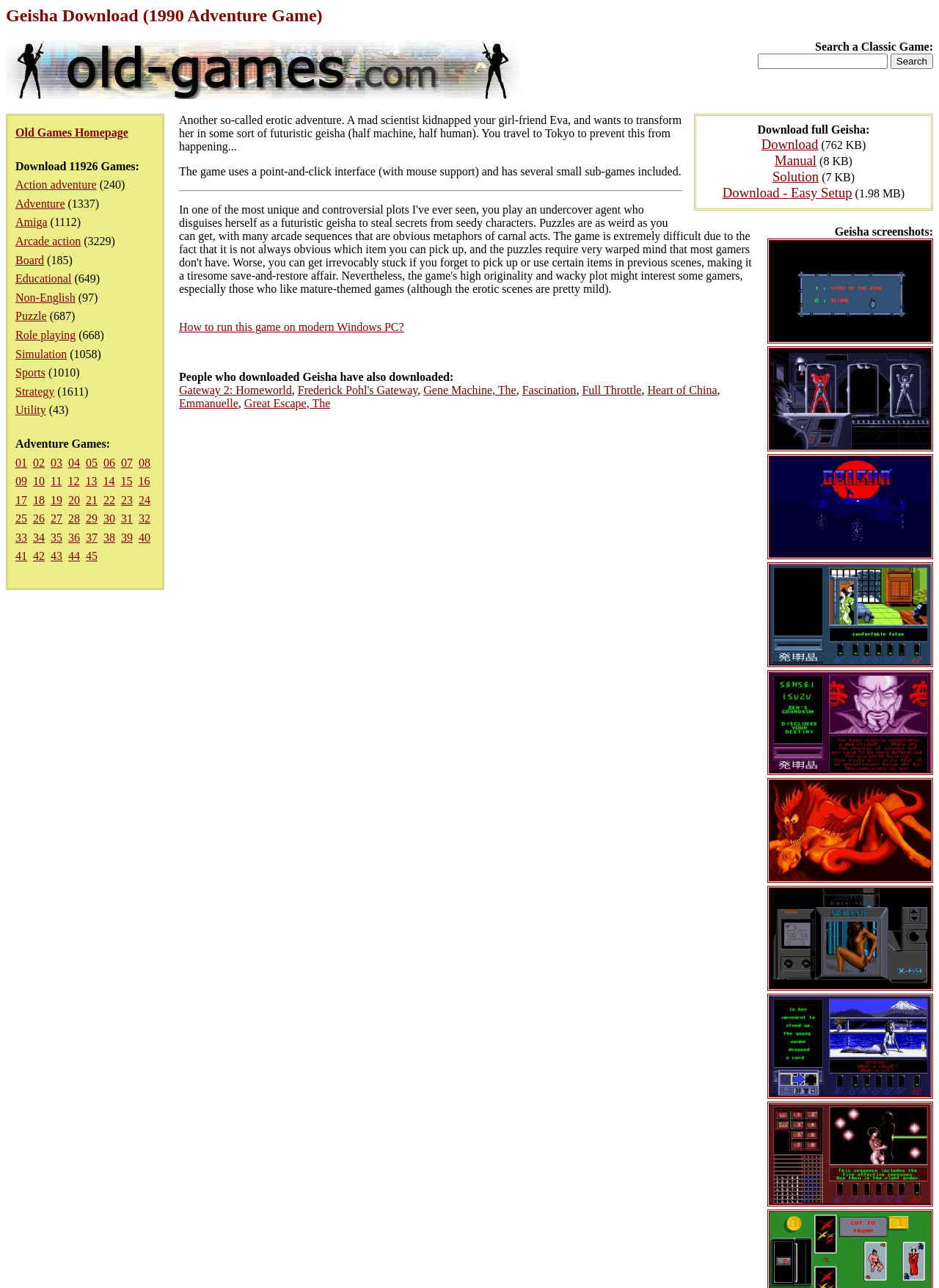Answer the question using only a single word or phrase: 
What is the text above the search box?

Search a Classic Game: